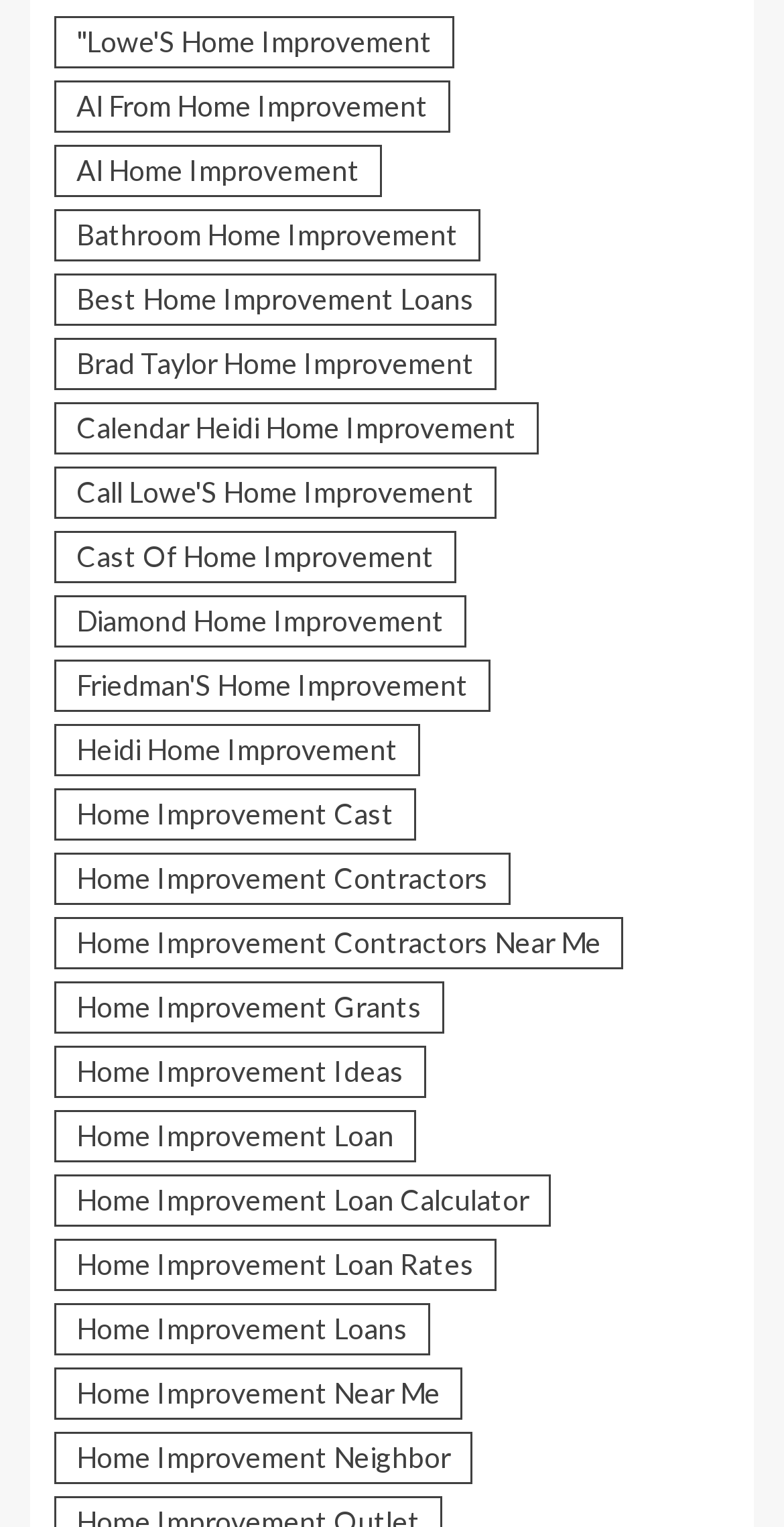Provide the bounding box coordinates of the area you need to click to execute the following instruction: "Search for Lowe's Home Improvement".

[0.069, 0.011, 0.579, 0.045]